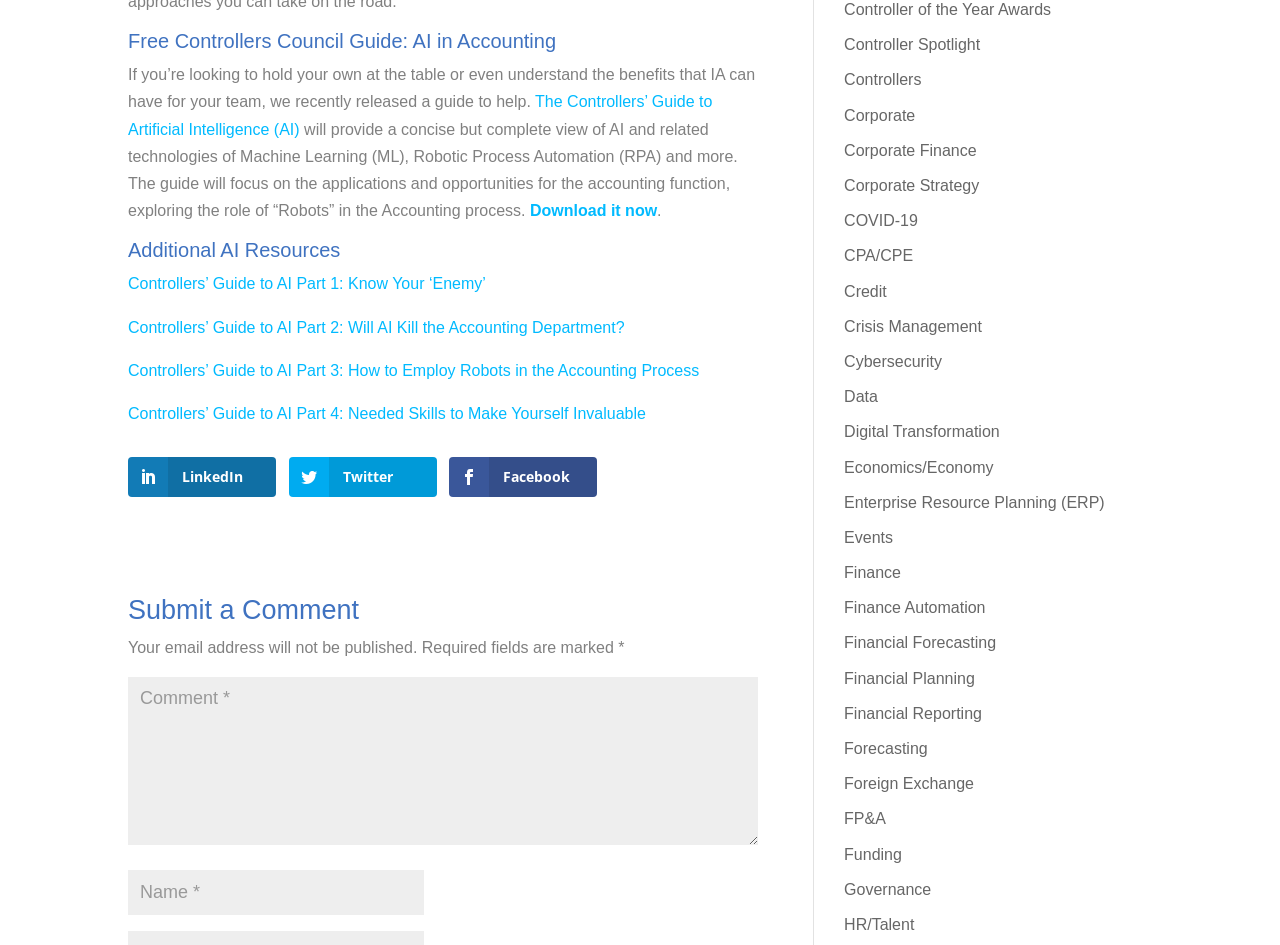Answer succinctly with a single word or phrase:
How many social media links are available on the webpage?

3